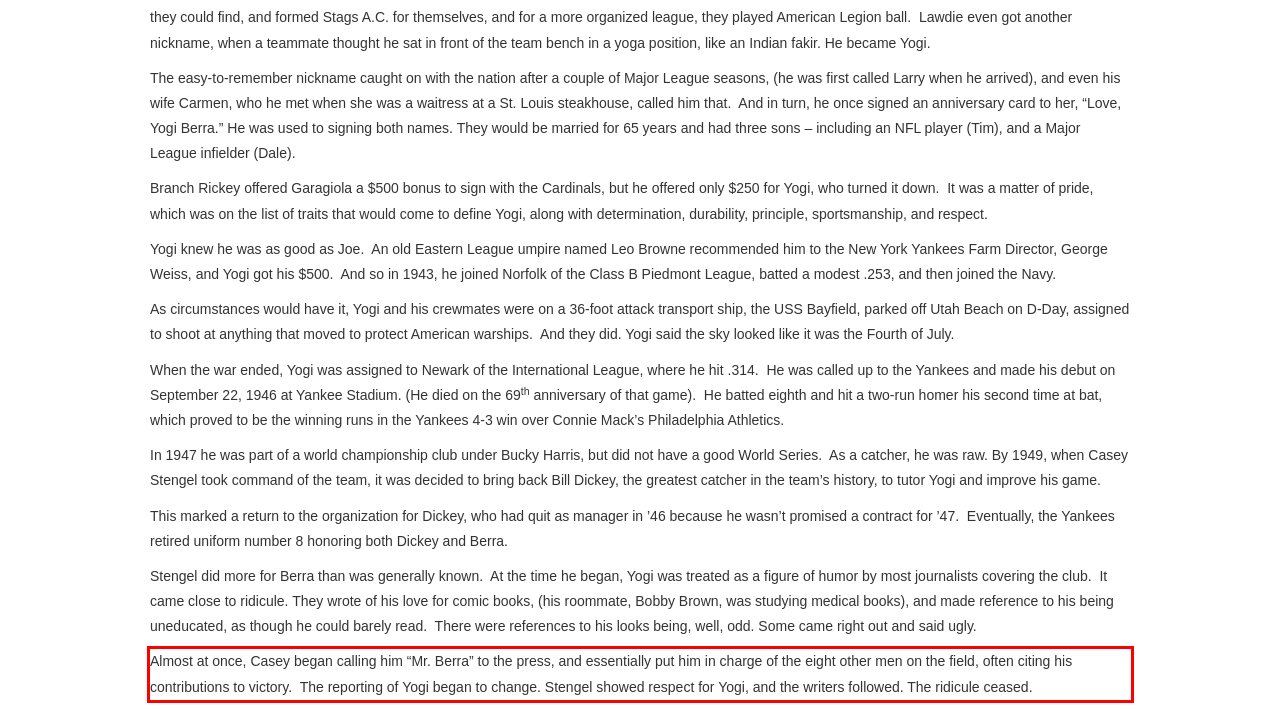From the given screenshot of a webpage, identify the red bounding box and extract the text content within it.

Almost at once, Casey began calling him “Mr. Berra” to the press, and essentially put him in charge of the eight other men on the field, often citing his contributions to victory. The reporting of Yogi began to change. Stengel showed respect for Yogi, and the writers followed. The ridicule ceased.